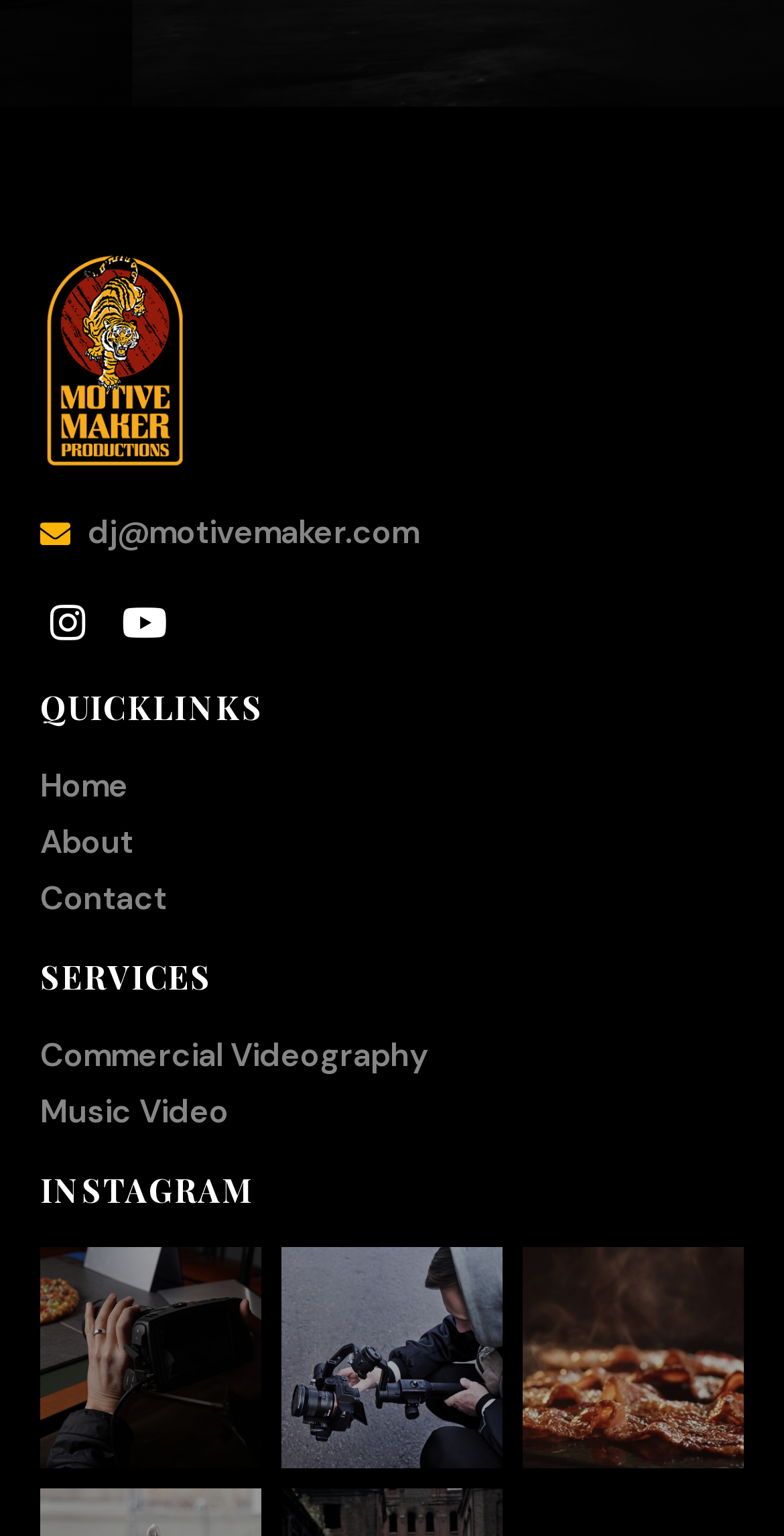Please identify the bounding box coordinates of the clickable area that will allow you to execute the instruction: "Learn about Commercial Videography services".

[0.051, 0.673, 0.949, 0.703]